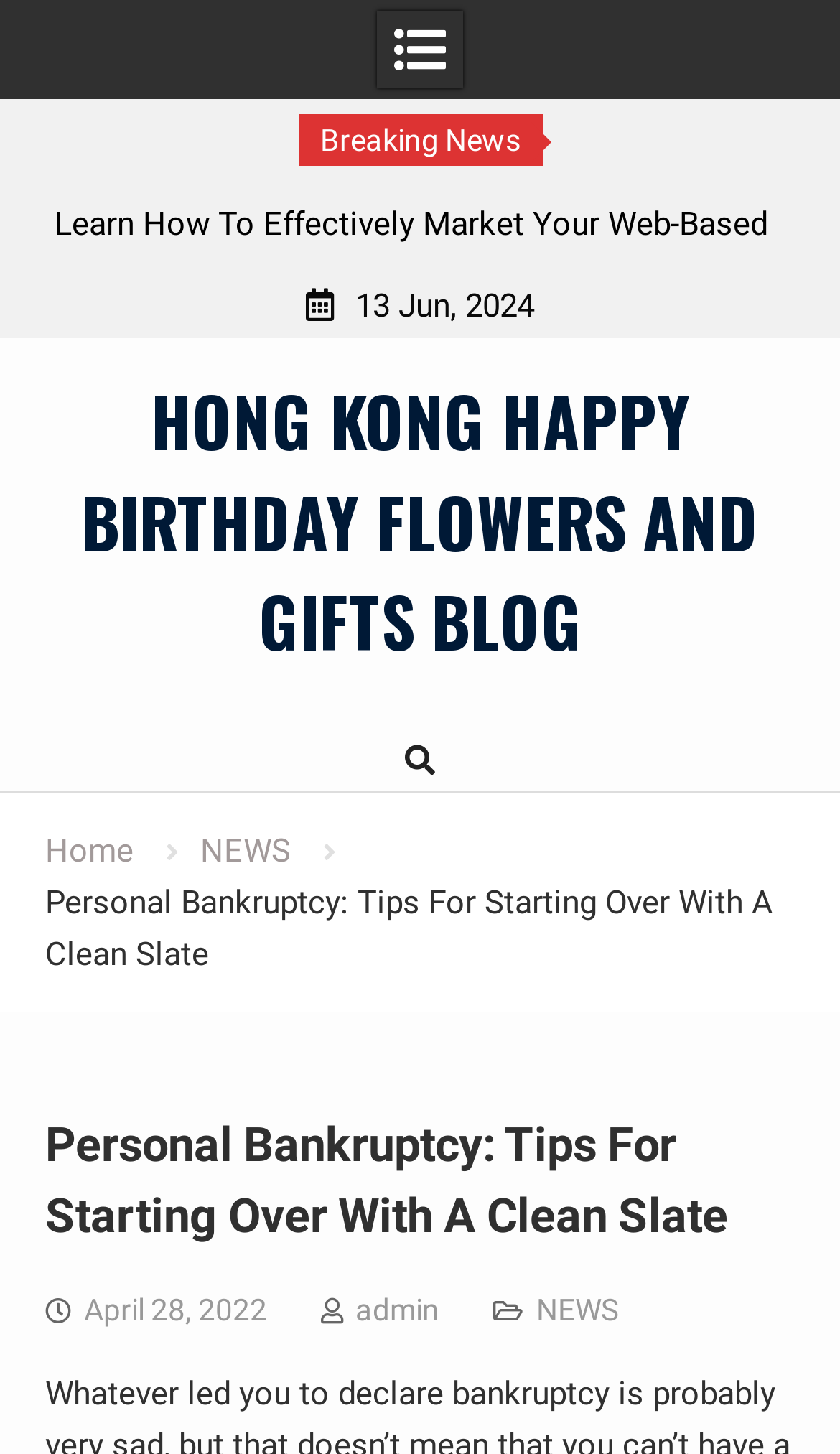What is the date of the news article?
Relying on the image, give a concise answer in one word or a brief phrase.

April 28, 2022